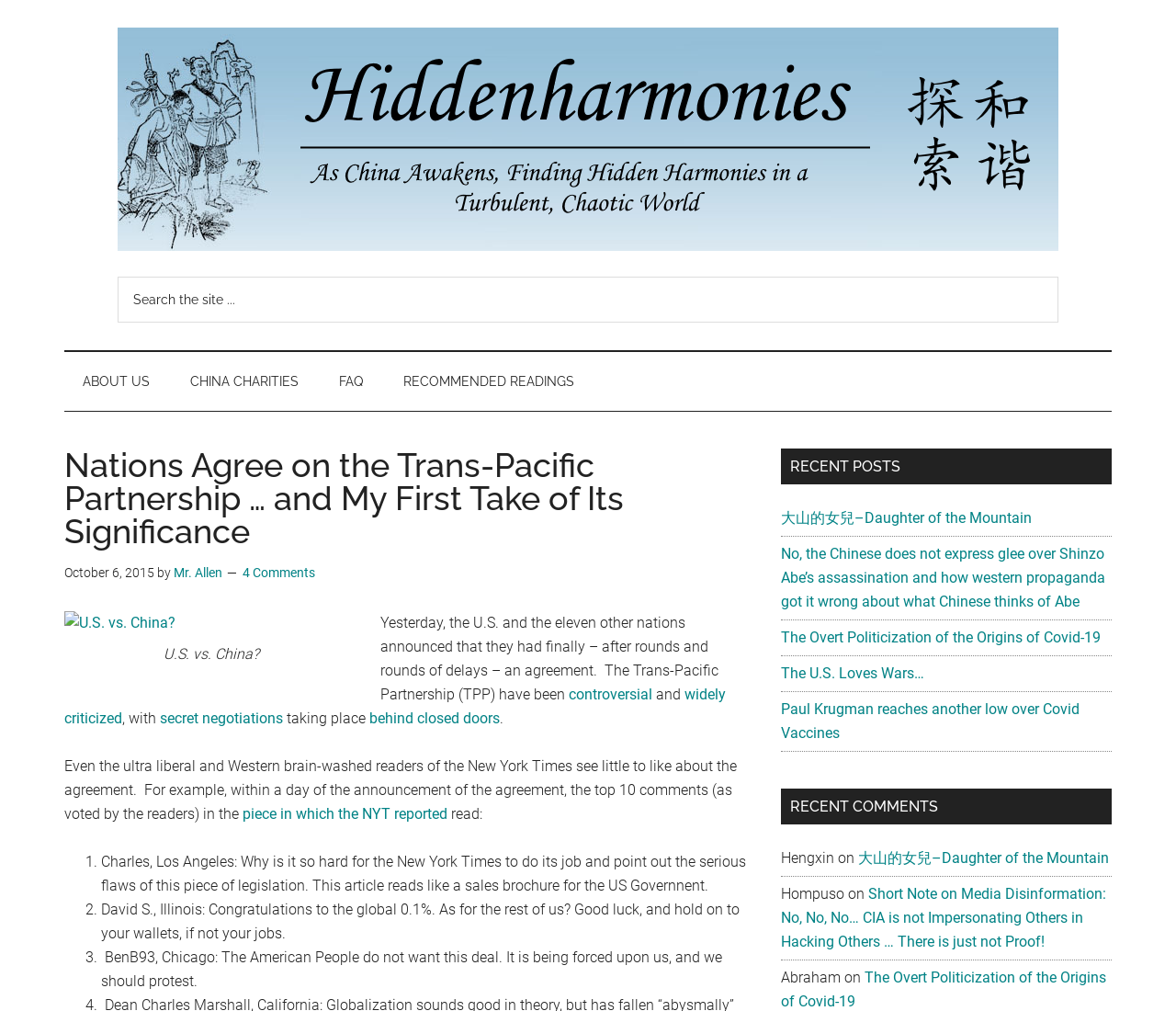Examine the screenshot and answer the question in as much detail as possible: What is the name of the blog?

I found the name of the blog by looking at the top-left corner of the webpage, where it says 'Hidden Harmonies China Blog' in a prominent font.